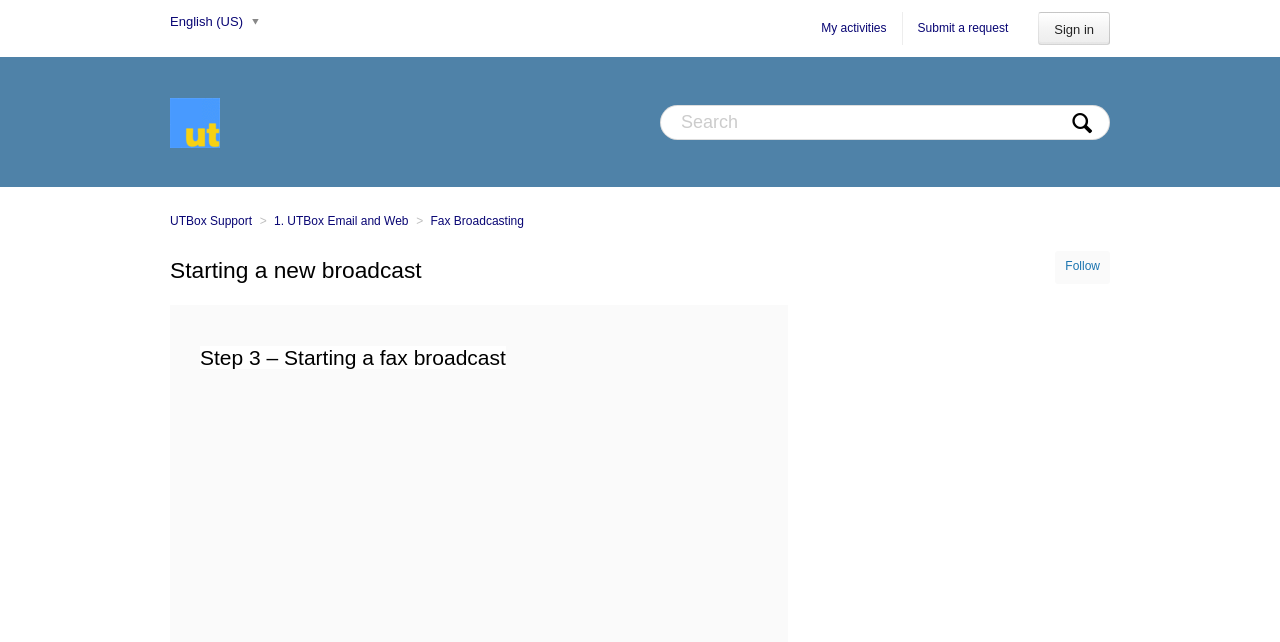Please identify the coordinates of the bounding box that should be clicked to fulfill this instruction: "Go to Fax Broadcasting".

[0.336, 0.333, 0.409, 0.355]